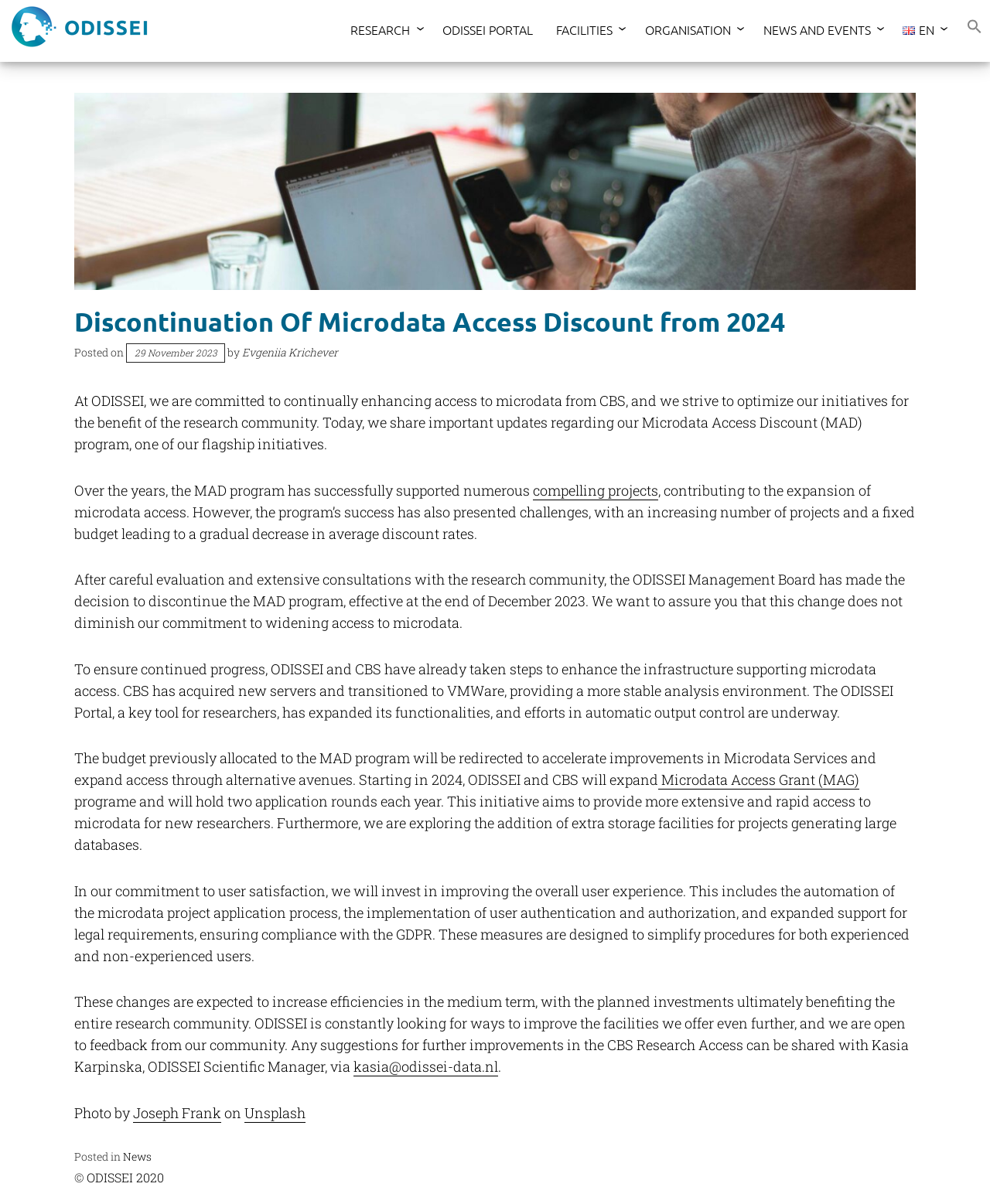Identify the bounding box coordinates of the specific part of the webpage to click to complete this instruction: "Search for something".

[0.977, 0.017, 0.992, 0.031]